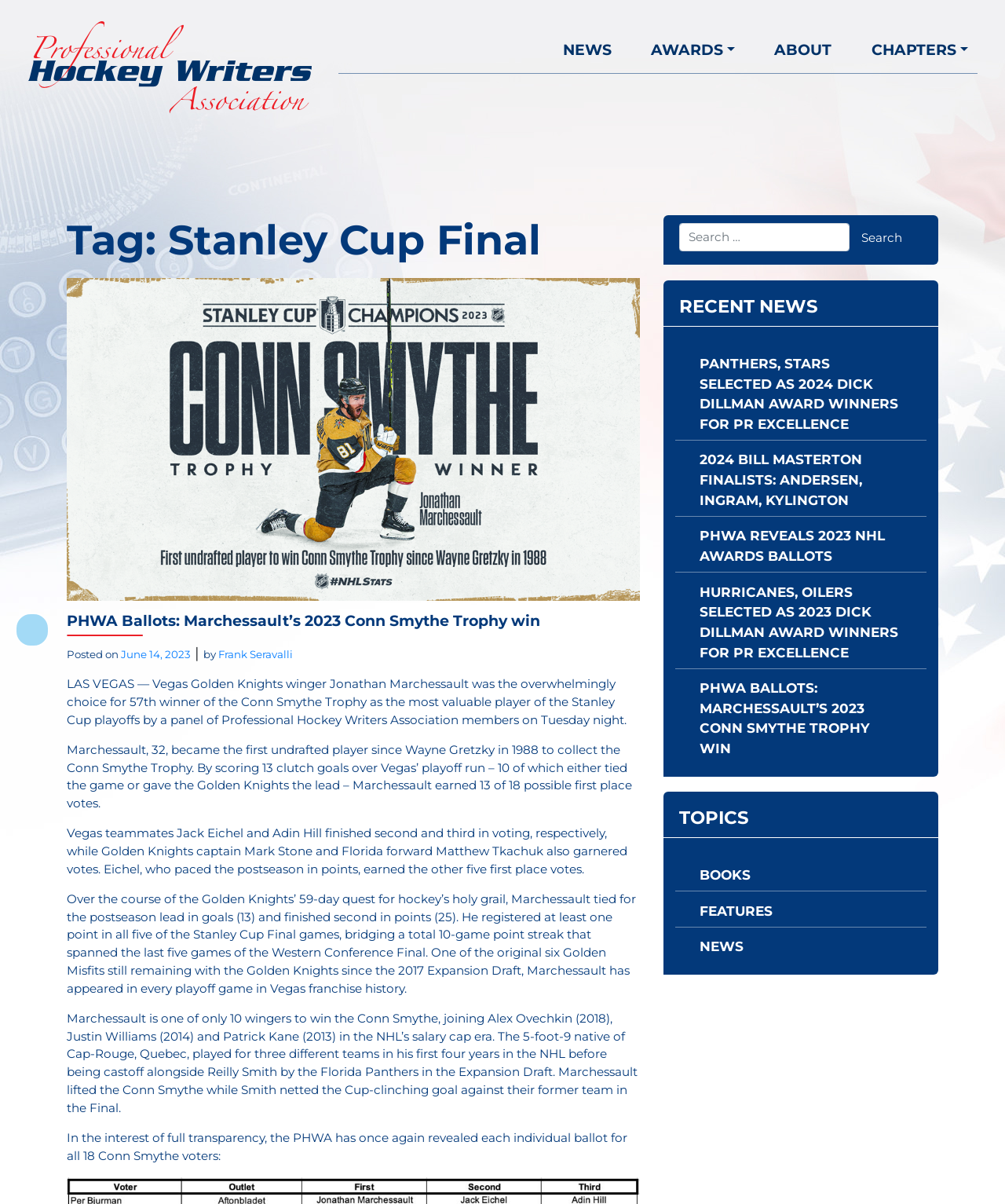Locate the bounding box coordinates of the segment that needs to be clicked to meet this instruction: "Explore autographs".

None